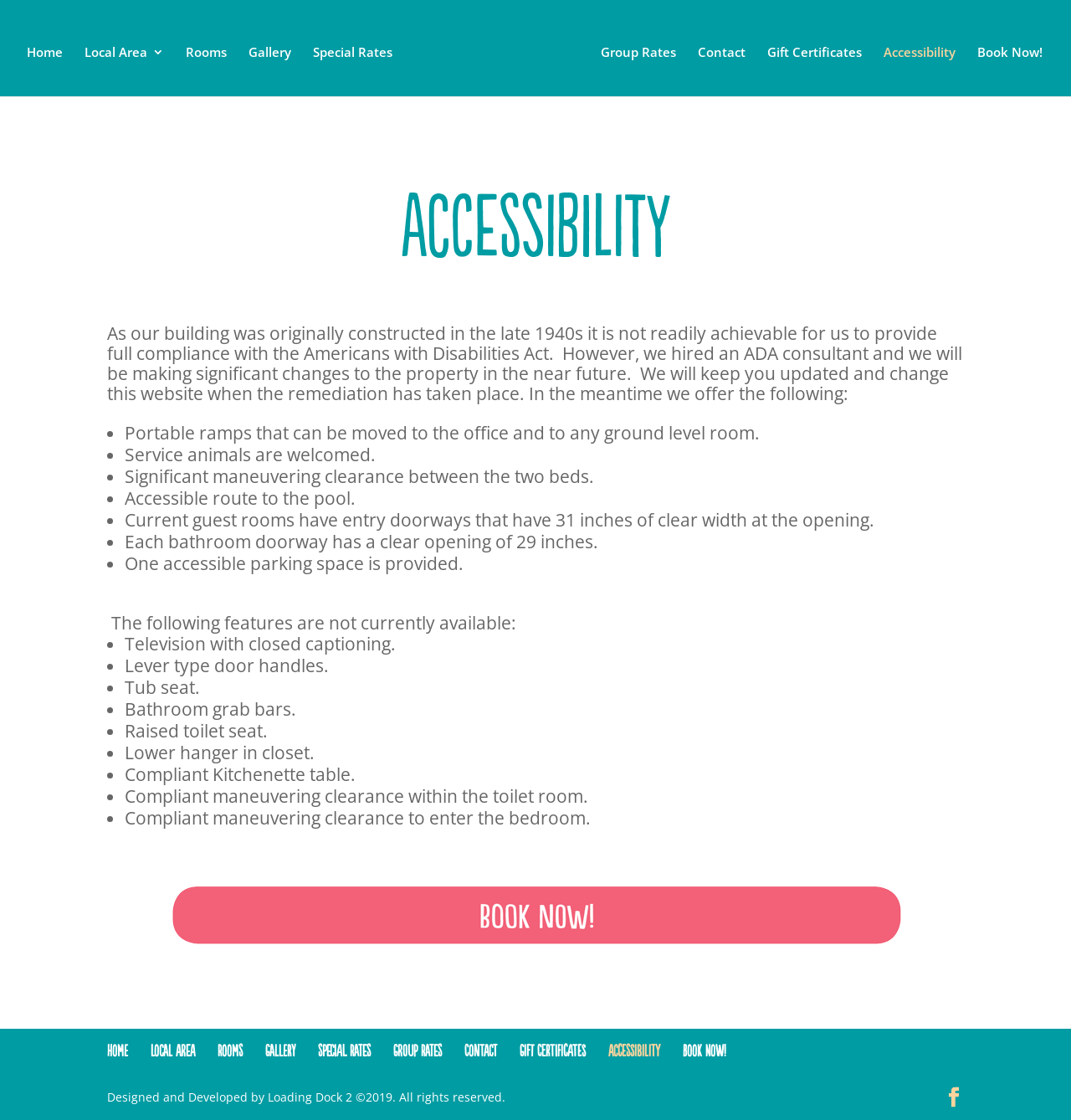What is the name of the hotel? Please answer the question using a single word or phrase based on the image.

The Sands of Treasure Island